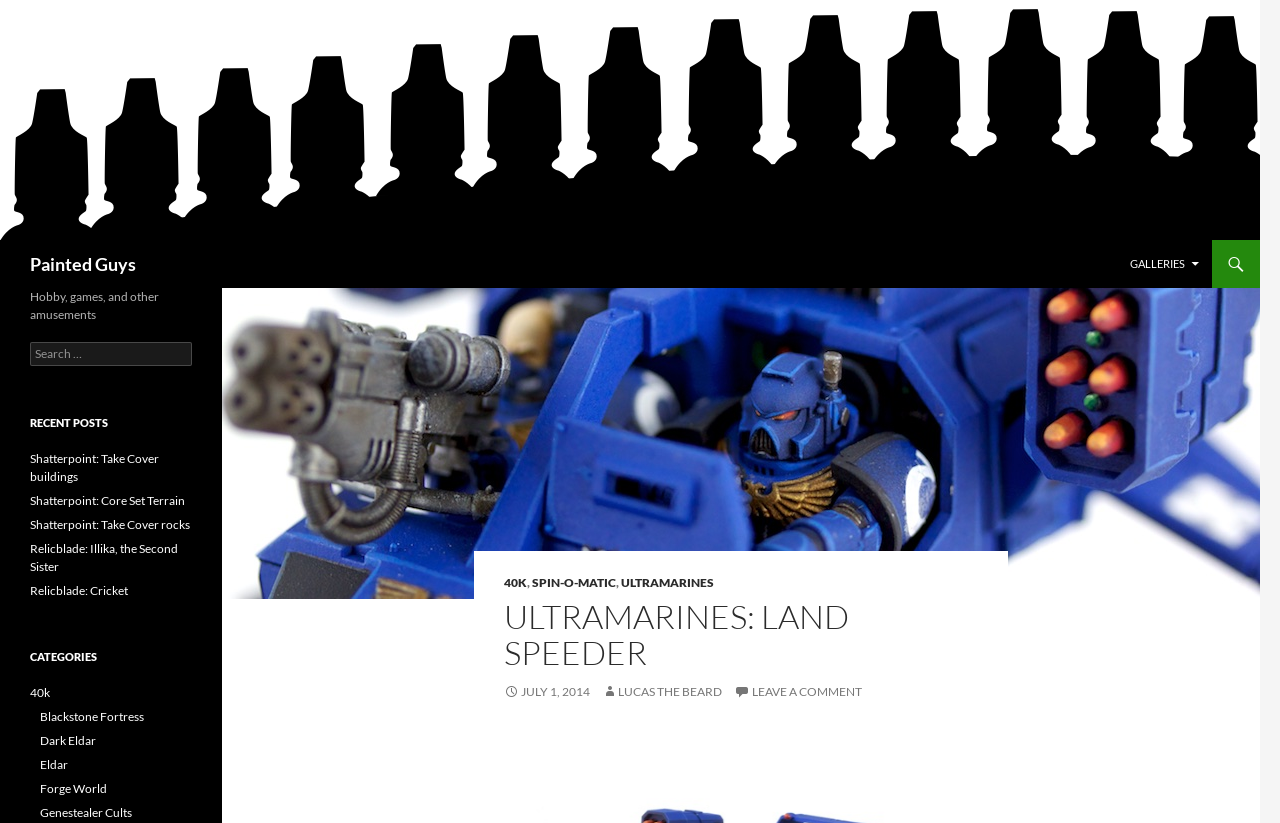Using the webpage screenshot, locate the HTML element that fits the following description and provide its bounding box: "Blackstone Fortress".

[0.031, 0.861, 0.112, 0.88]